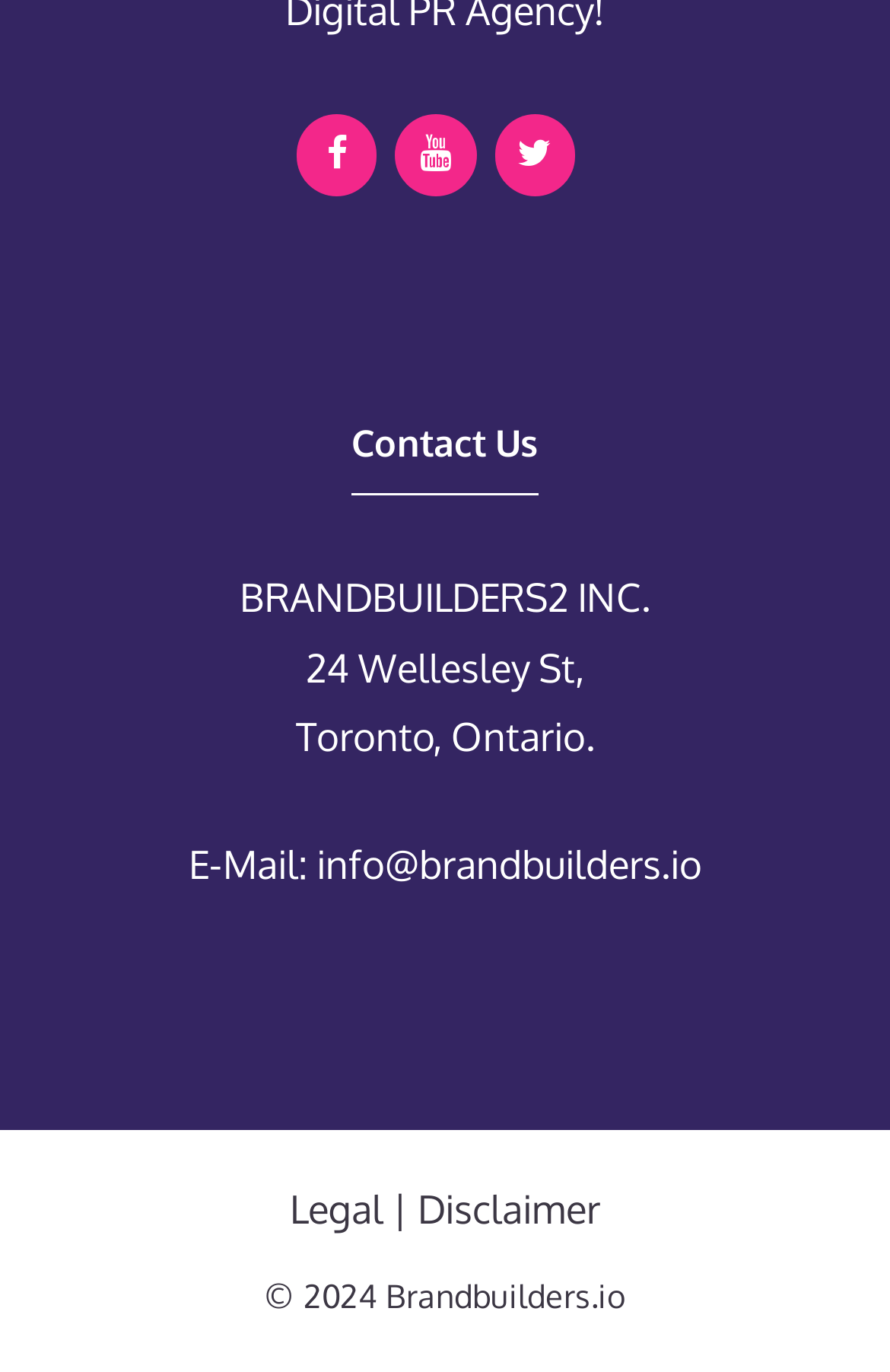Determine the bounding box for the UI element as described: "Toonly Crack Key Features". The coordinates should be represented as four float numbers between 0 and 1, formatted as [left, top, right, bottom].

None